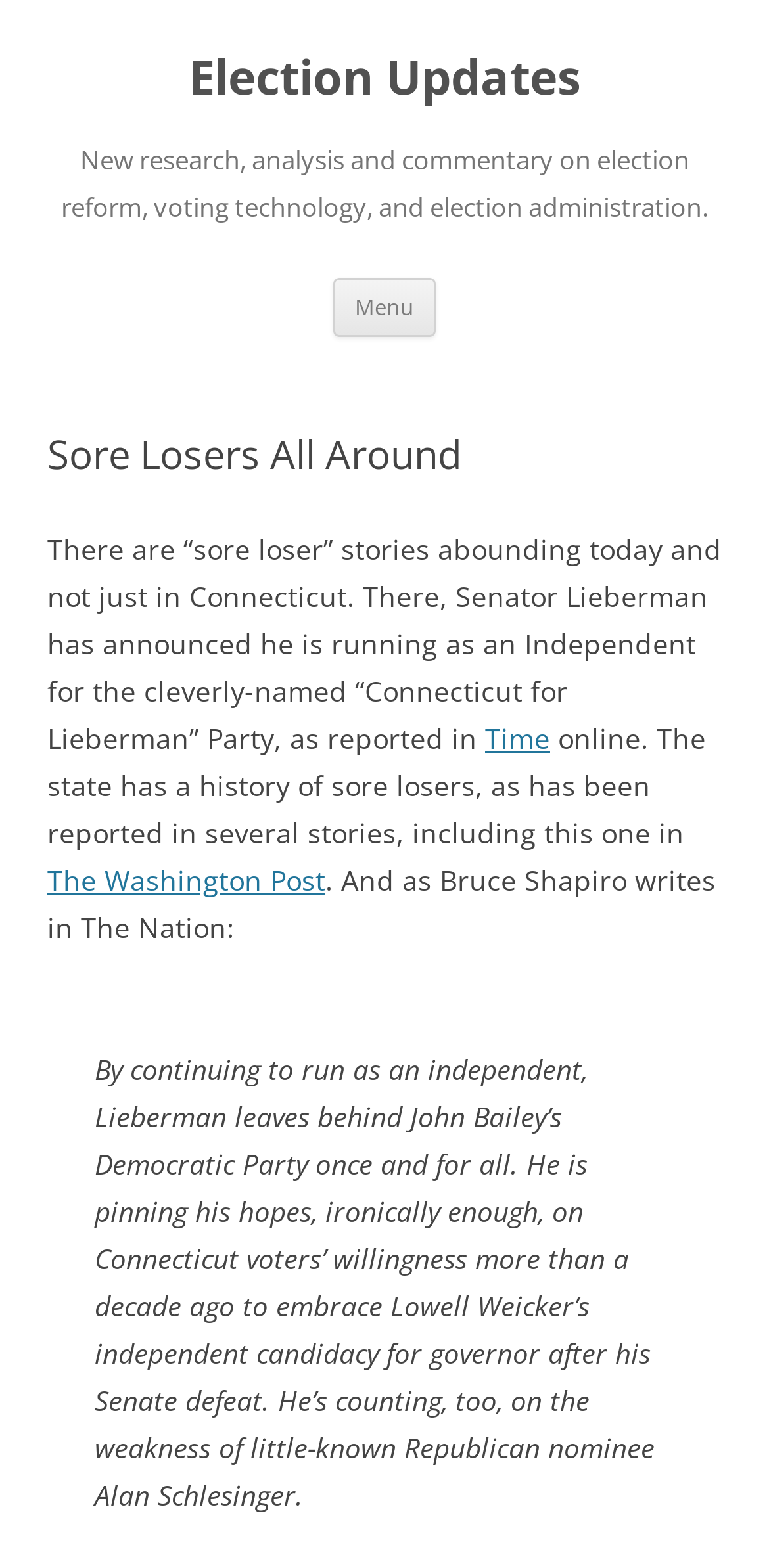Find the coordinates for the bounding box of the element with this description: "The Washington Post".

[0.062, 0.549, 0.423, 0.573]